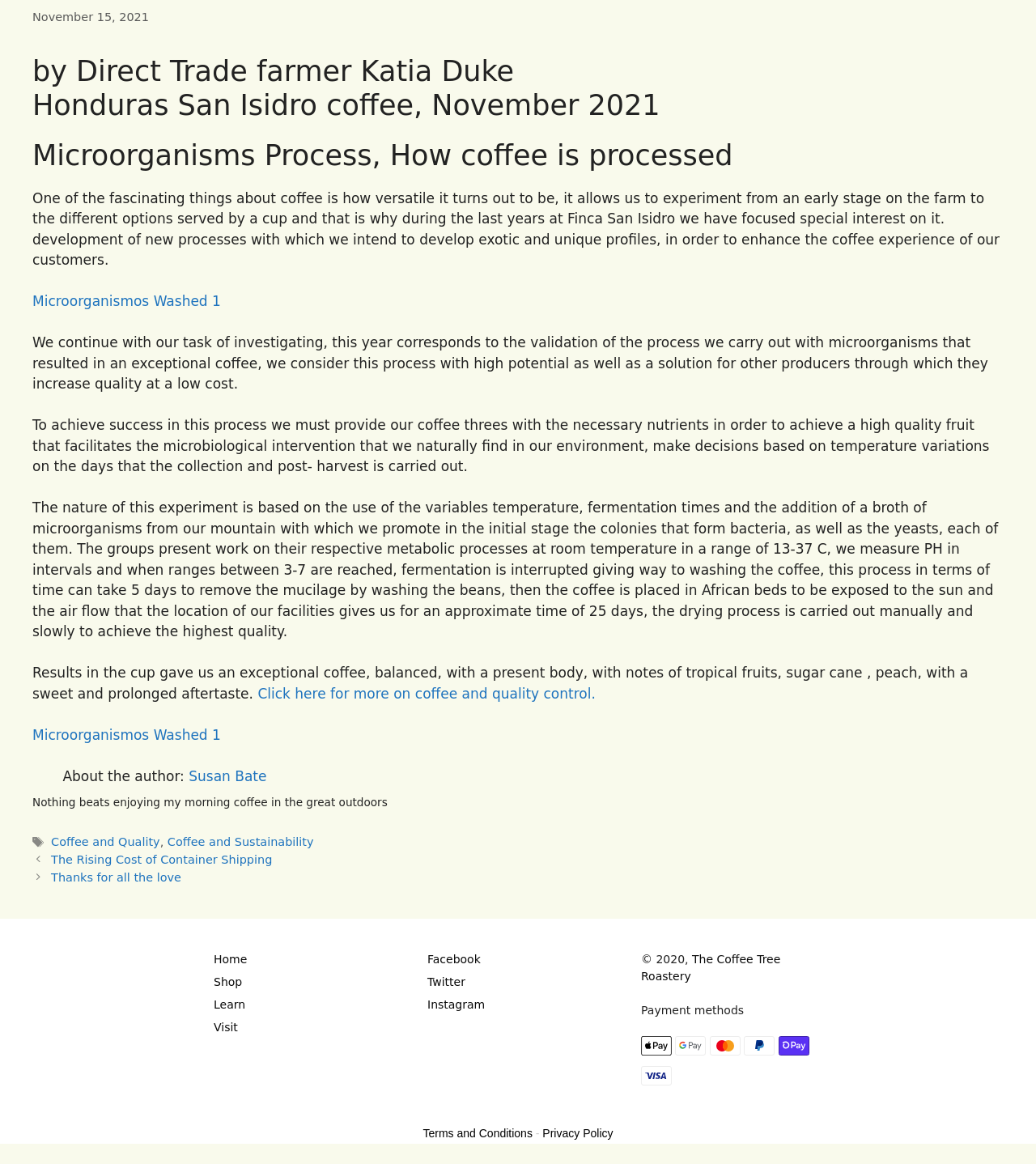Please locate the bounding box coordinates of the region I need to click to follow this instruction: "Click on the link to learn more about Microorganismos Washed 1".

[0.031, 0.252, 0.213, 0.266]